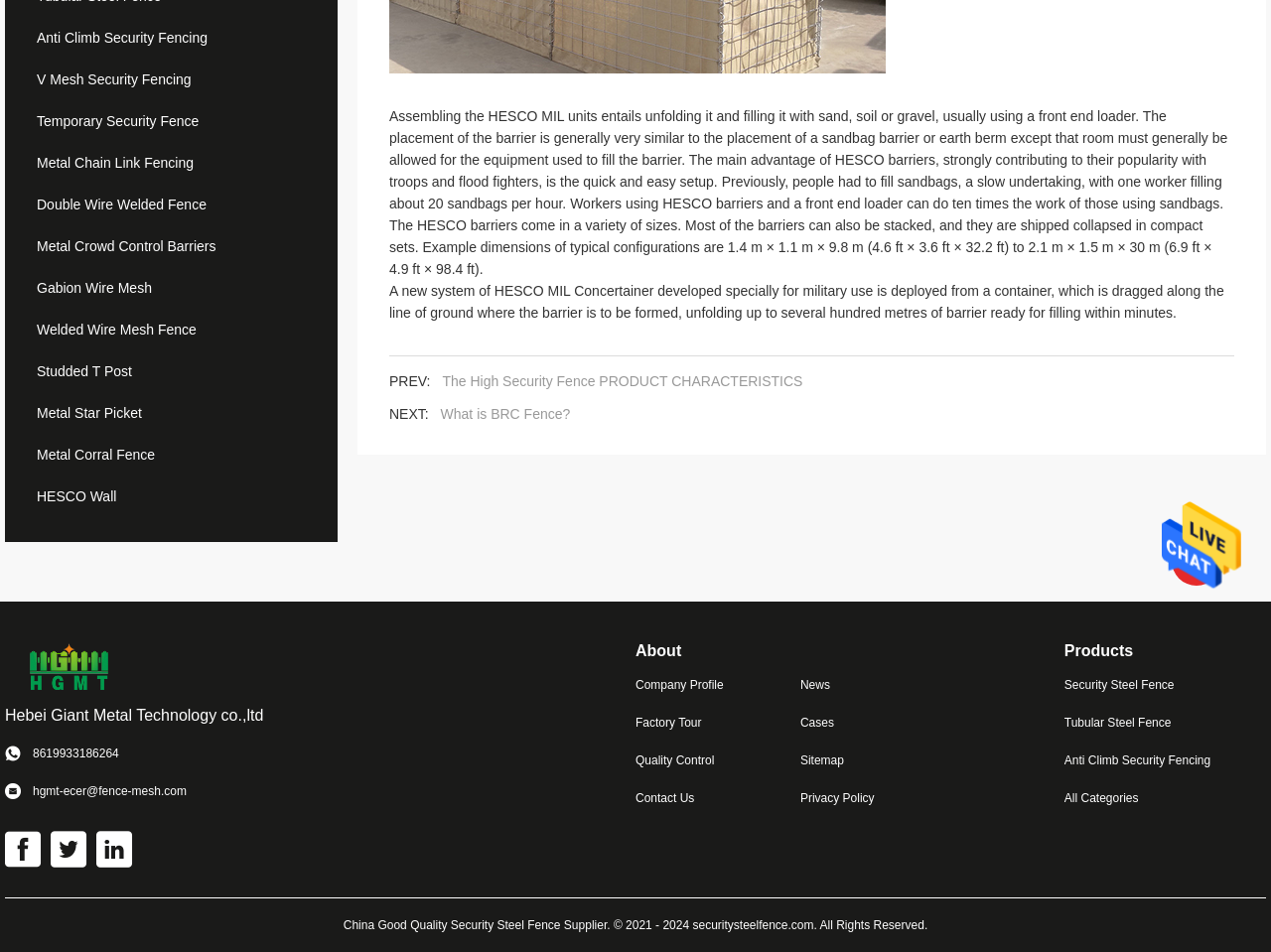Determine the bounding box of the UI element mentioned here: "title="Hebei Giant Metal Technology co.,ltd"". The coordinates must be in the format [left, top, right, bottom] with values ranging from 0 to 1.

[0.004, 0.674, 0.105, 0.726]